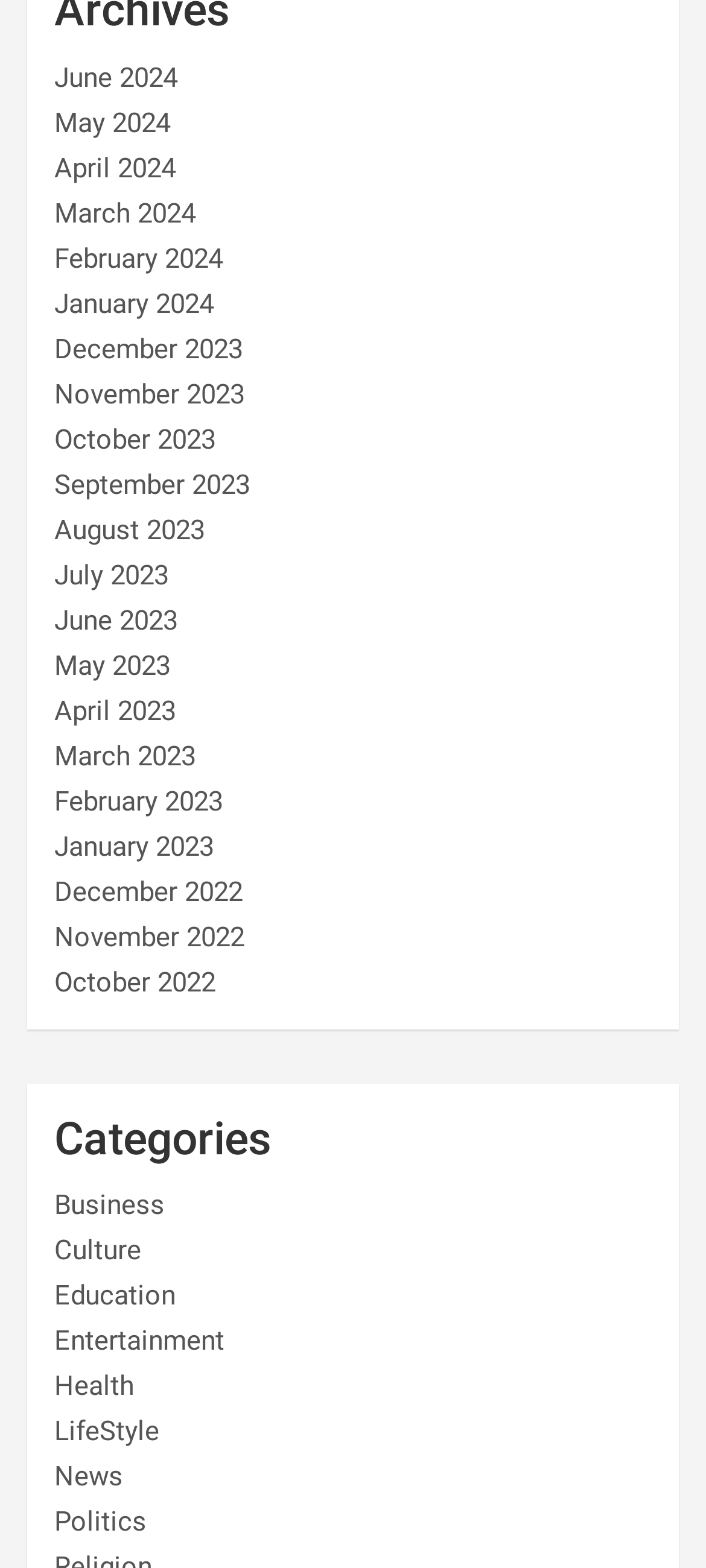Locate the UI element described by News and provide its bounding box coordinates. Use the format (top-left x, top-left y, bottom-right x, bottom-right y) with all values as floating point numbers between 0 and 1.

[0.077, 0.931, 0.174, 0.952]